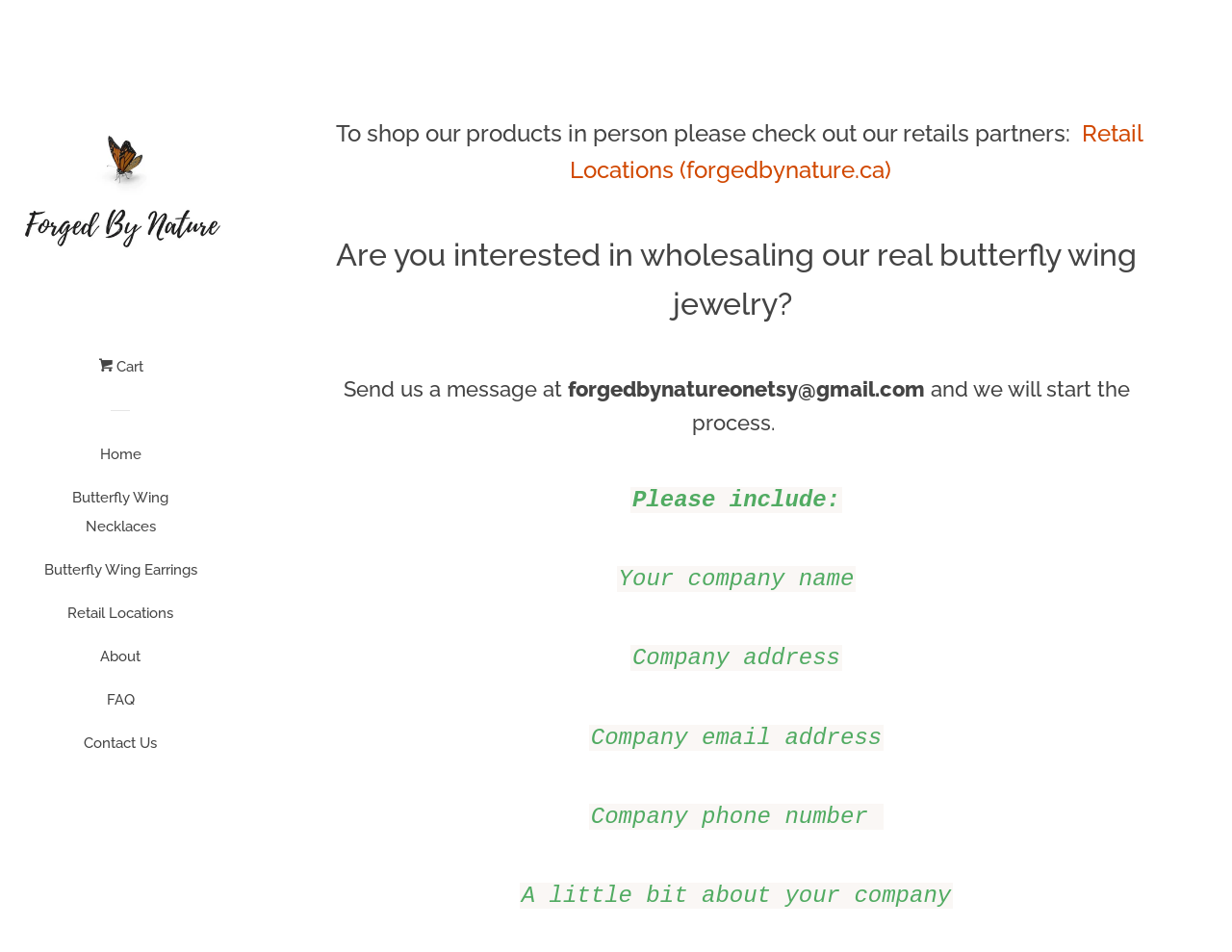Specify the bounding box coordinates for the region that must be clicked to perform the given instruction: "Contact us".

[0.035, 0.765, 0.16, 0.81]